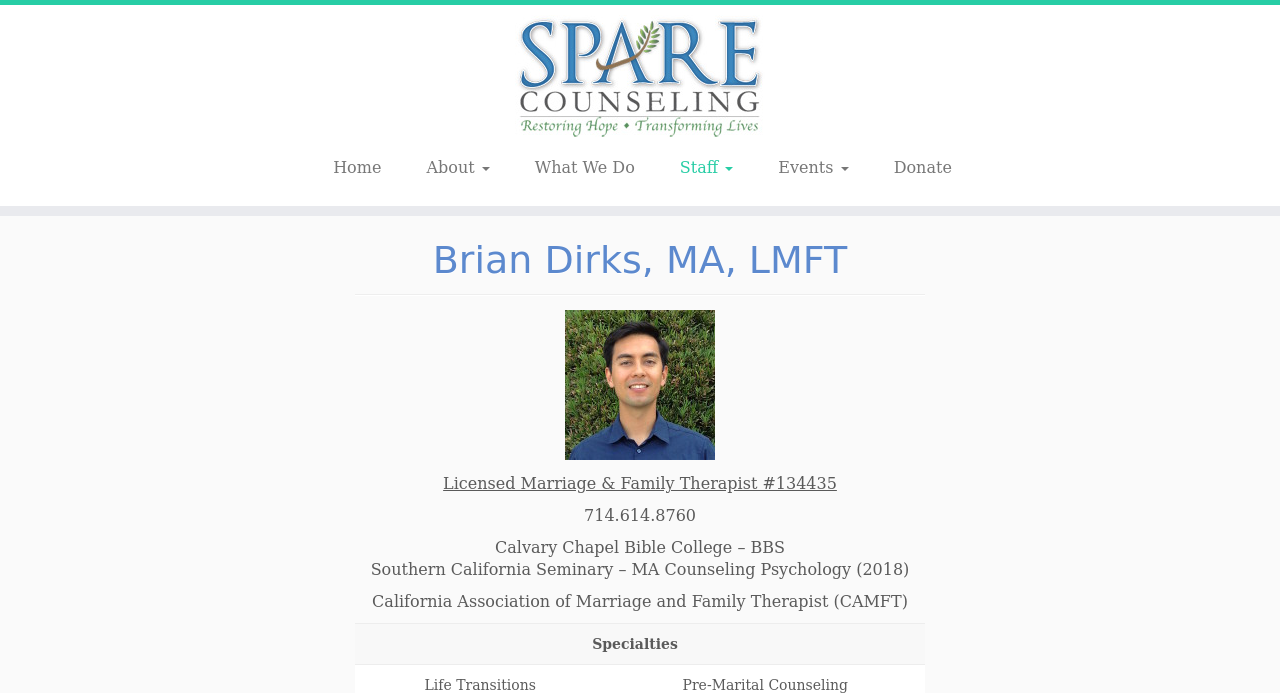Could you provide the bounding box coordinates for the portion of the screen to click to complete this instruction: "learn about what we do"?

[0.402, 0.219, 0.512, 0.266]